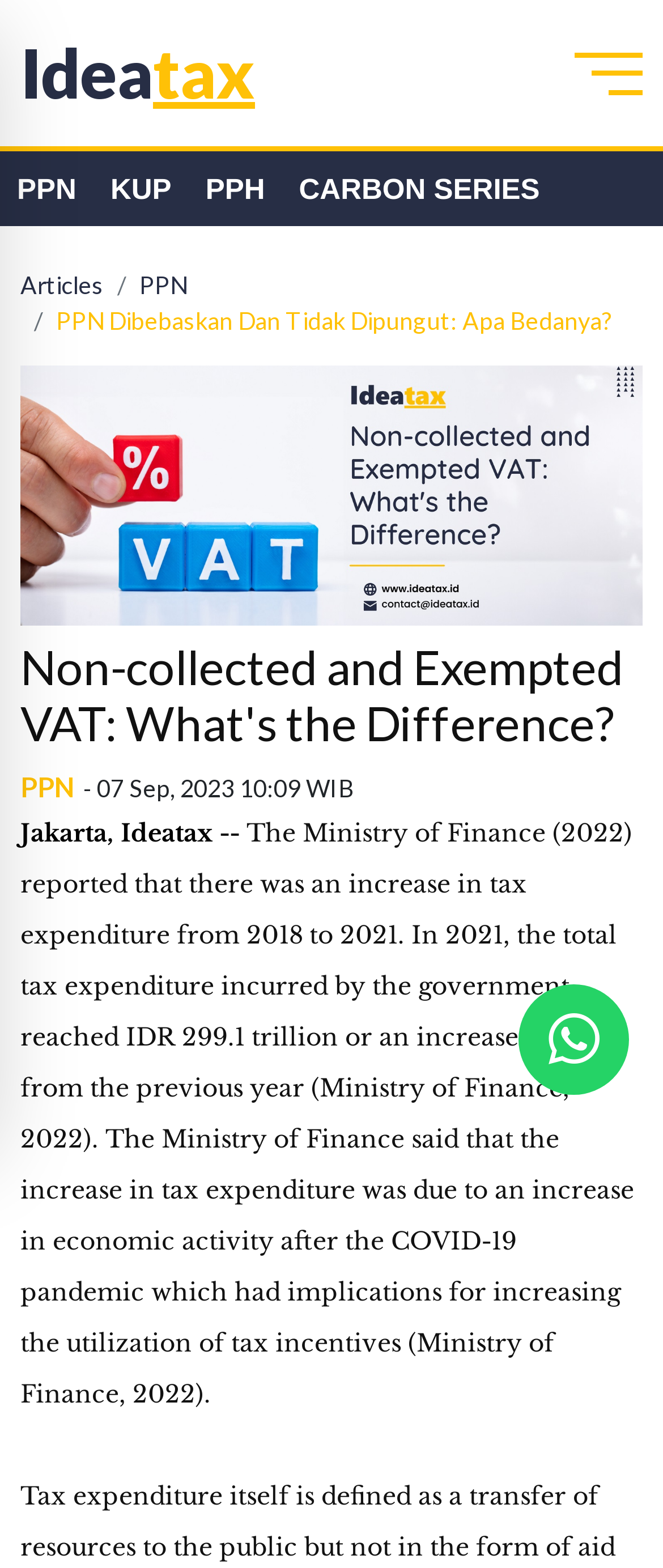Determine the heading of the webpage and extract its text content.

Non-collected and Exempted VAT: What's the Difference?